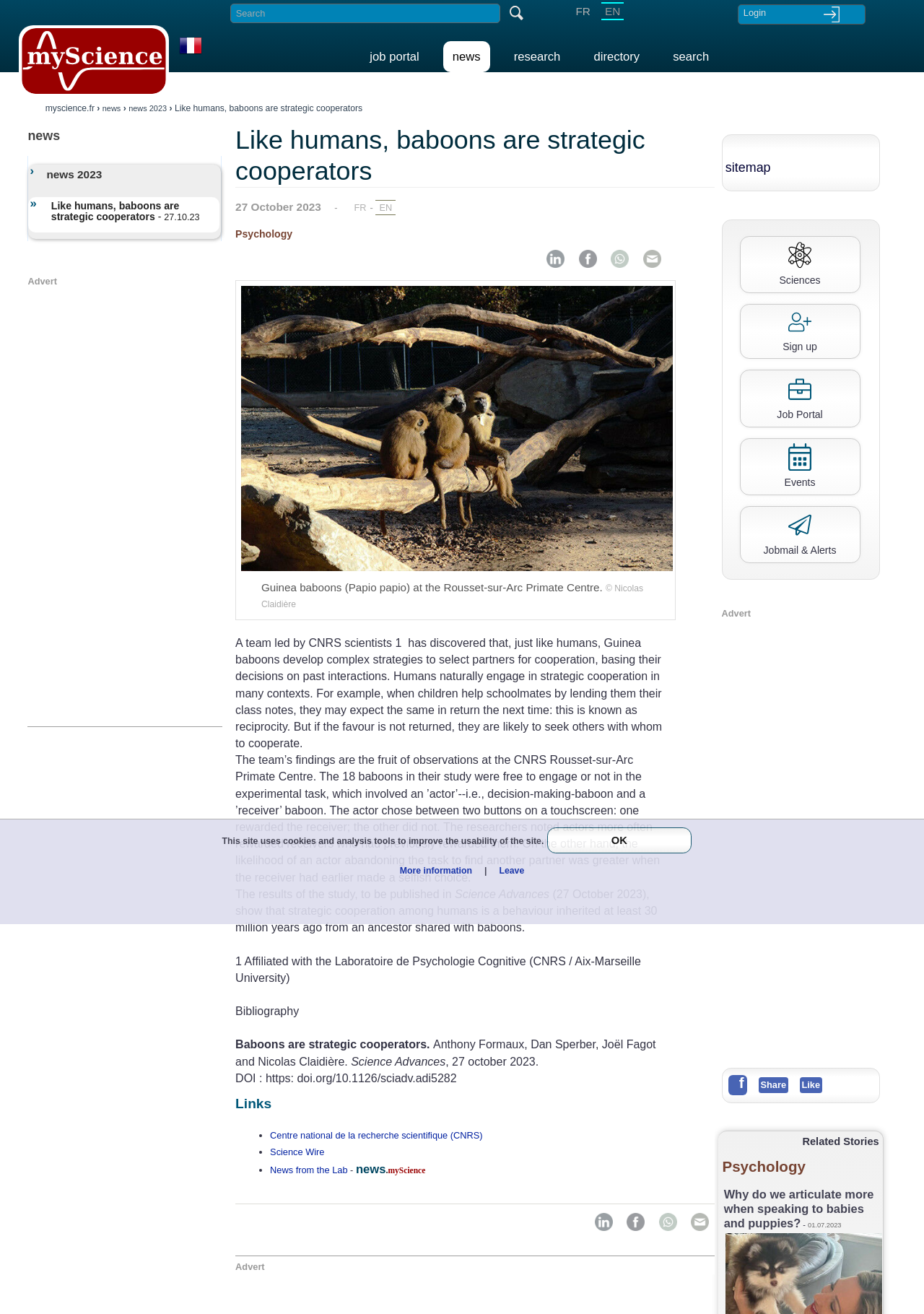Create a detailed description of the webpage's content and layout.

This webpage is about a news article titled "Like humans, baboons are strategic cooperators" from news.myScience. At the top of the page, there is a navigation bar with links to different languages, including French and English, as well as a search bar and a login button. Below the navigation bar, there is a banner with links to various sections of the website, including a job portal, news, research, and directory.

The main content of the page is divided into two sections. The left section contains the article's title, a timestamp indicating when the article was published, and a series of social media links to share the article. The right section contains the article's content, which includes several paragraphs of text and an image of Guinea baboons.

The article discusses a study that found that baboons, like humans, develop complex strategies to select partners for cooperation based on past interactions. The study, conducted by a team of scientists, observed the behavior of 18 baboons at the CNRS Rousset-sur-Arc Primate Centre and found that they exhibited reciprocity and strategic cooperation.

The article also includes a bibliography section with links to the study's authors and the publication where the study was published, Science Advances. Additionally, there is a section with links to related news articles and websites, including the Centre national de la recherche scientifique (CNRS) and Science Wire.

At the bottom of the page, there is a footer with links to the website's social media profiles, including LinkedIn, Facebook, and WhatsApp Web, as well as a link to the website's news section.